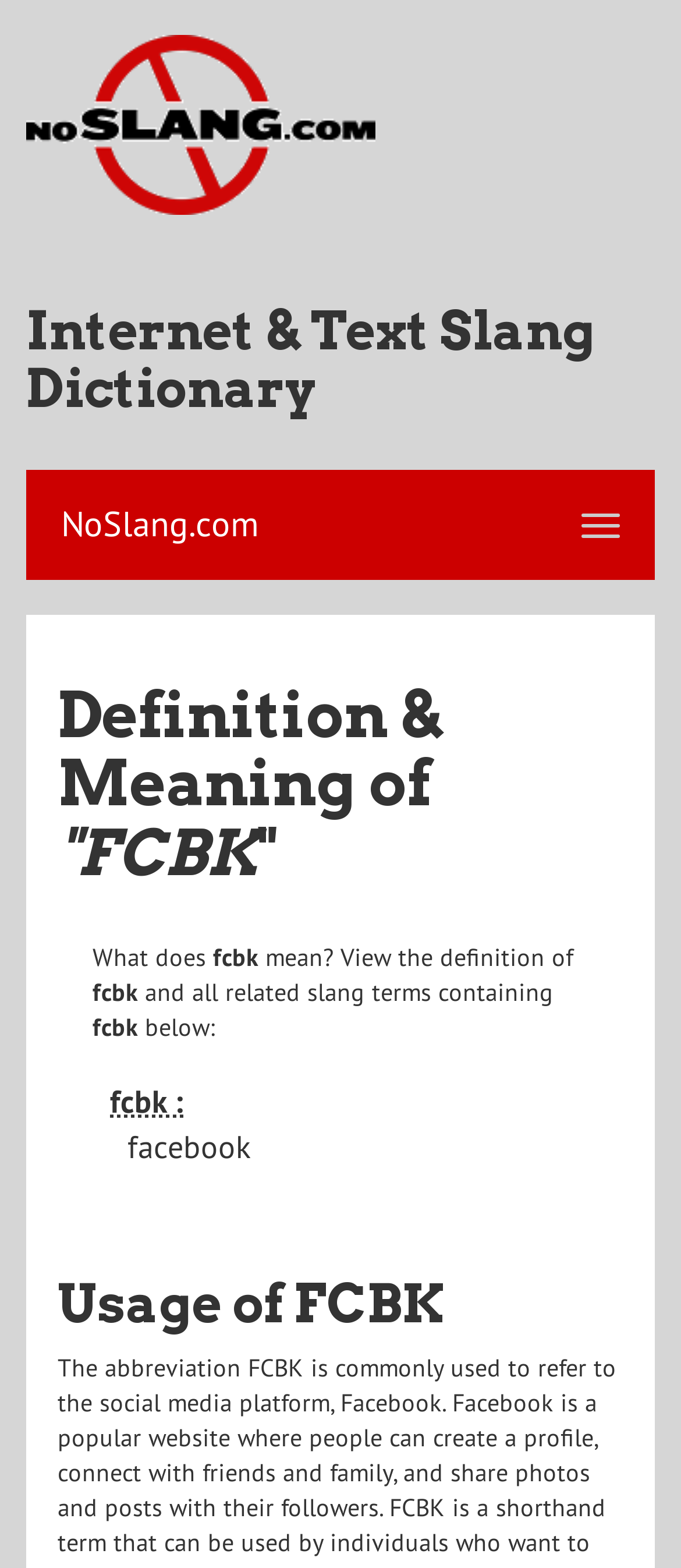Please give a concise answer to this question using a single word or phrase: 
Is there a related slang term section on this webpage?

Yes